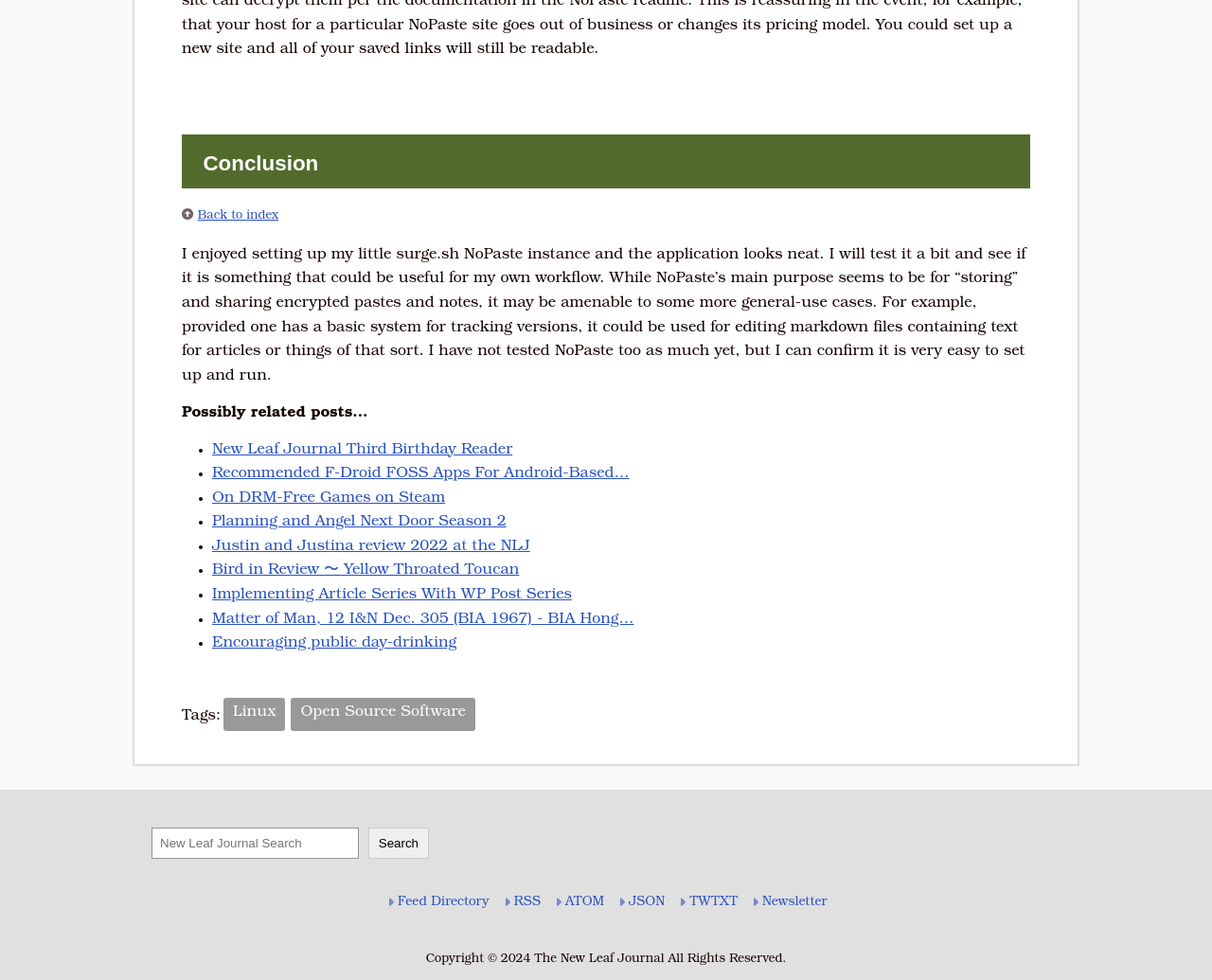Given the element description Feed Directory, predict the bounding box coordinates for the UI element in the webpage screenshot. The format should be (top-left x, top-left y, bottom-right x, bottom-right y), and the values should be between 0 and 1.

[0.325, 0.906, 0.407, 0.935]